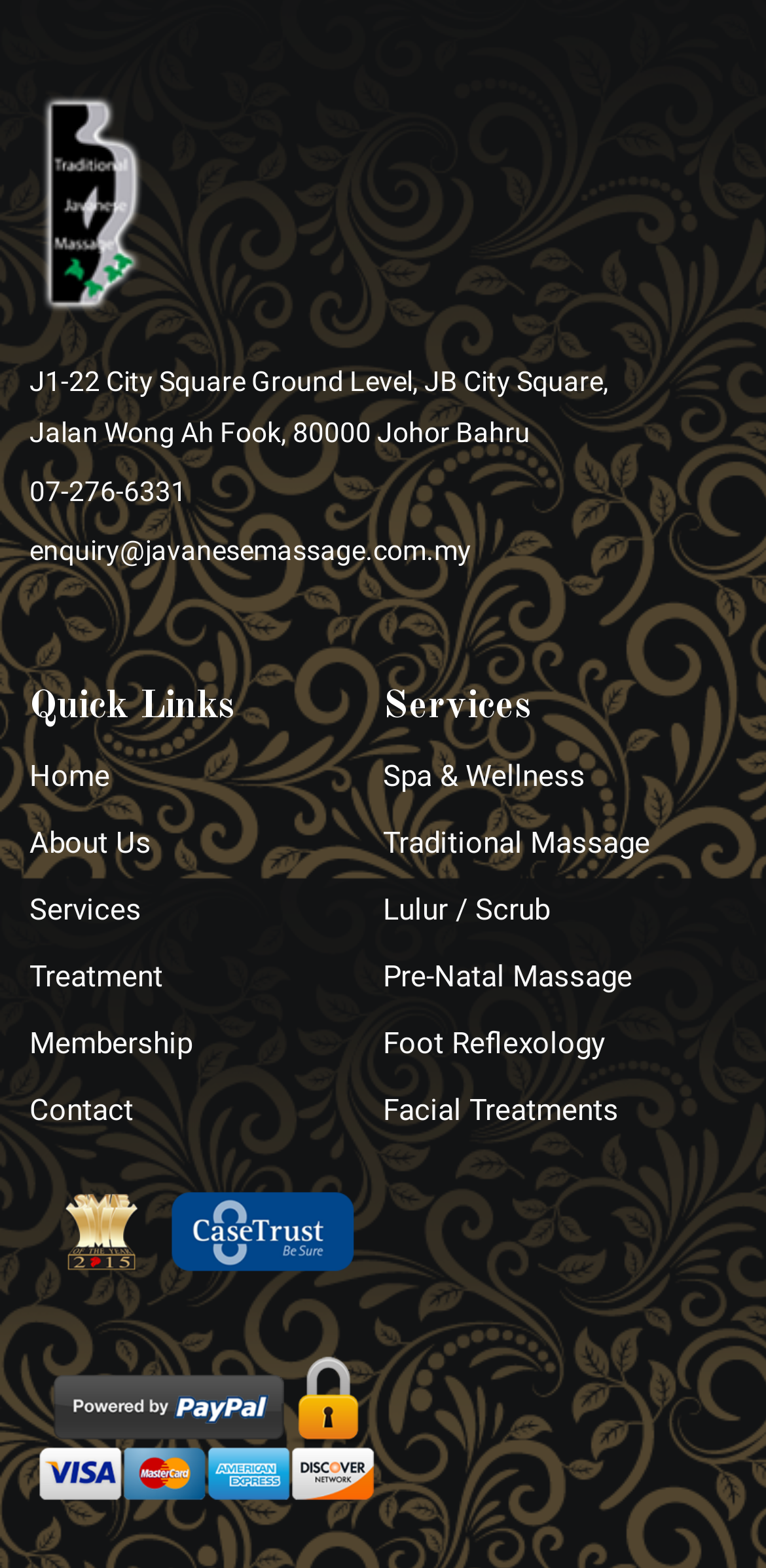What is the phone number of Javanesse Massage?
Please describe in detail the information shown in the image to answer the question.

I found the phone number by looking at the StaticText element with the OCR text '07-276-6331' which is located below the address.